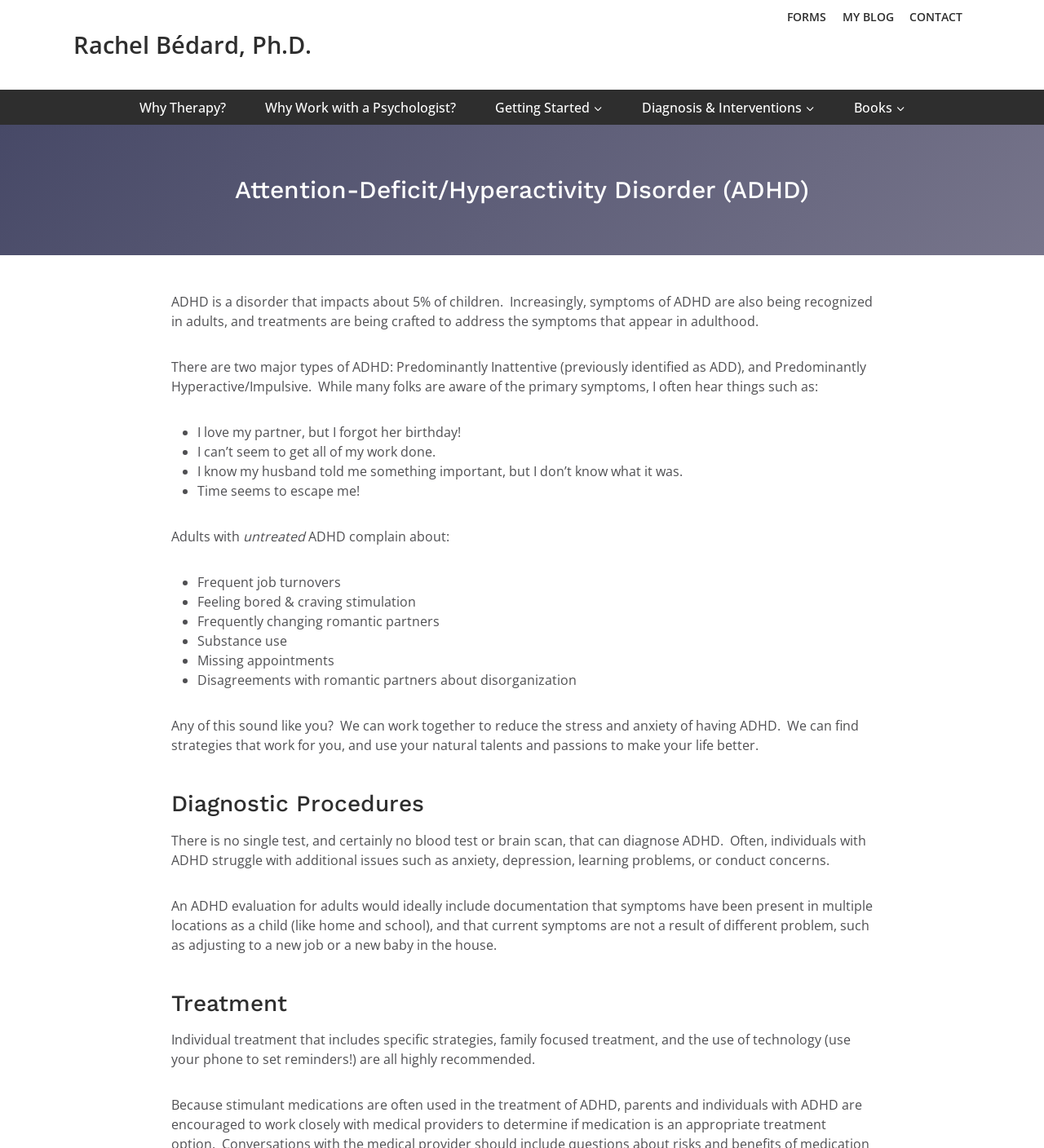Pinpoint the bounding box coordinates of the area that should be clicked to complete the following instruction: "Navigate to the 'CONTACT' page". The coordinates must be given as four float numbers between 0 and 1, i.e., [left, top, right, bottom].

[0.864, 0.009, 0.93, 0.021]